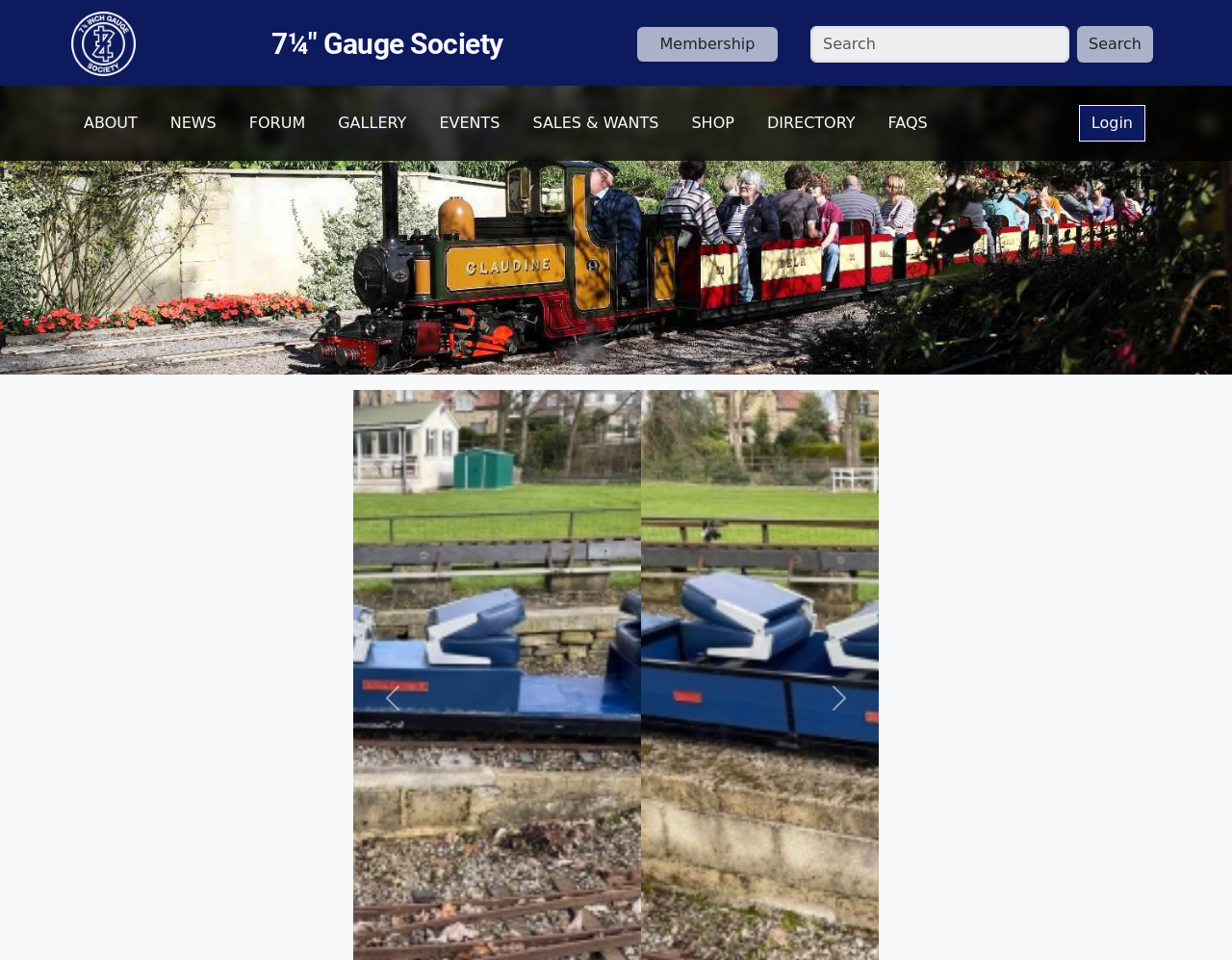Using the information in the image, could you please answer the following question in detail:
What is the purpose of the textbox?

I found a textbox with the label 'Search' and a search button next to it. This suggests that the purpose of the textbox is to input search queries.